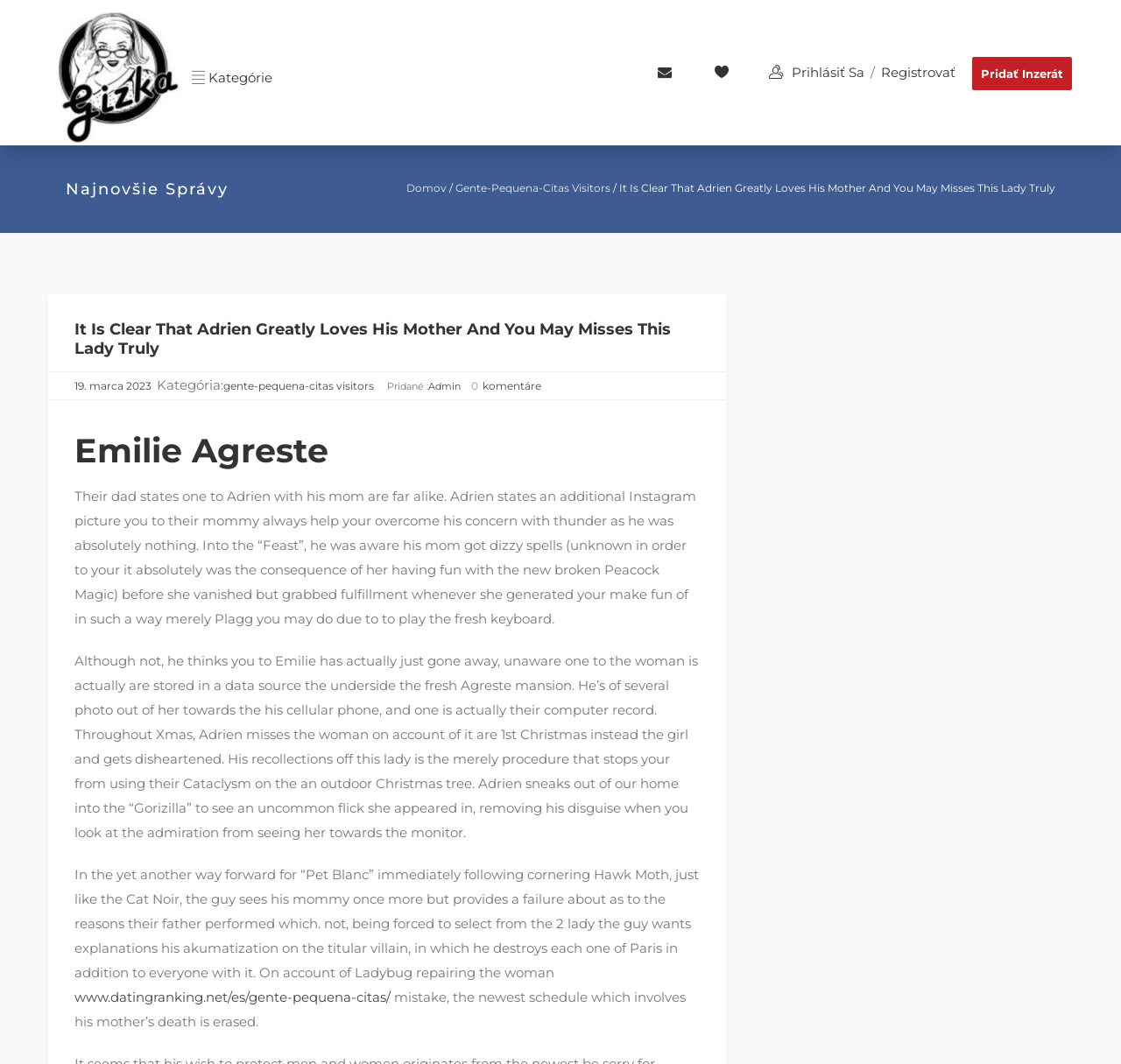Find the UI element described as: "www.datingranking.net/es/gente-pequena-citas/" and predict its bounding box coordinates. Ensure the coordinates are four float numbers between 0 and 1, [left, top, right, bottom].

[0.066, 0.929, 0.348, 0.945]